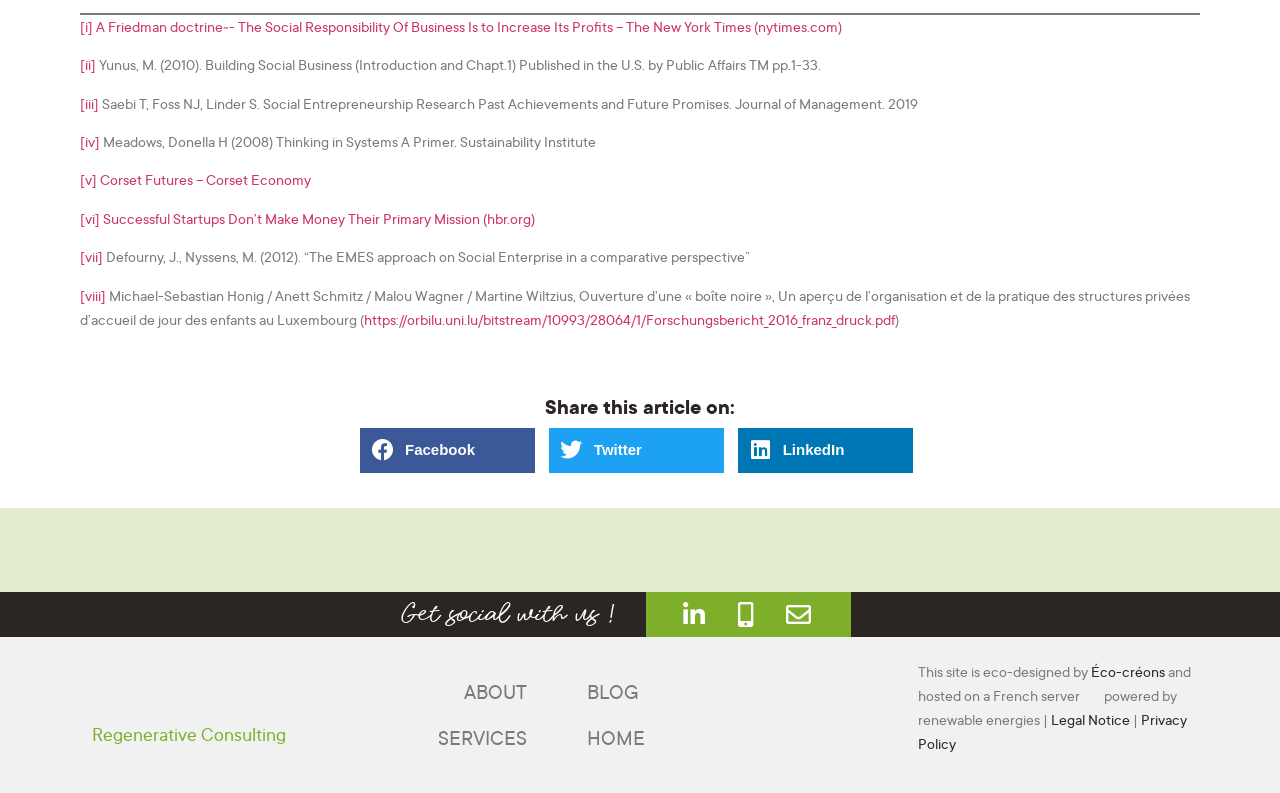What is the purpose of the 'Get social with us!' section?
Your answer should be a single word or phrase derived from the screenshot.

Social media links